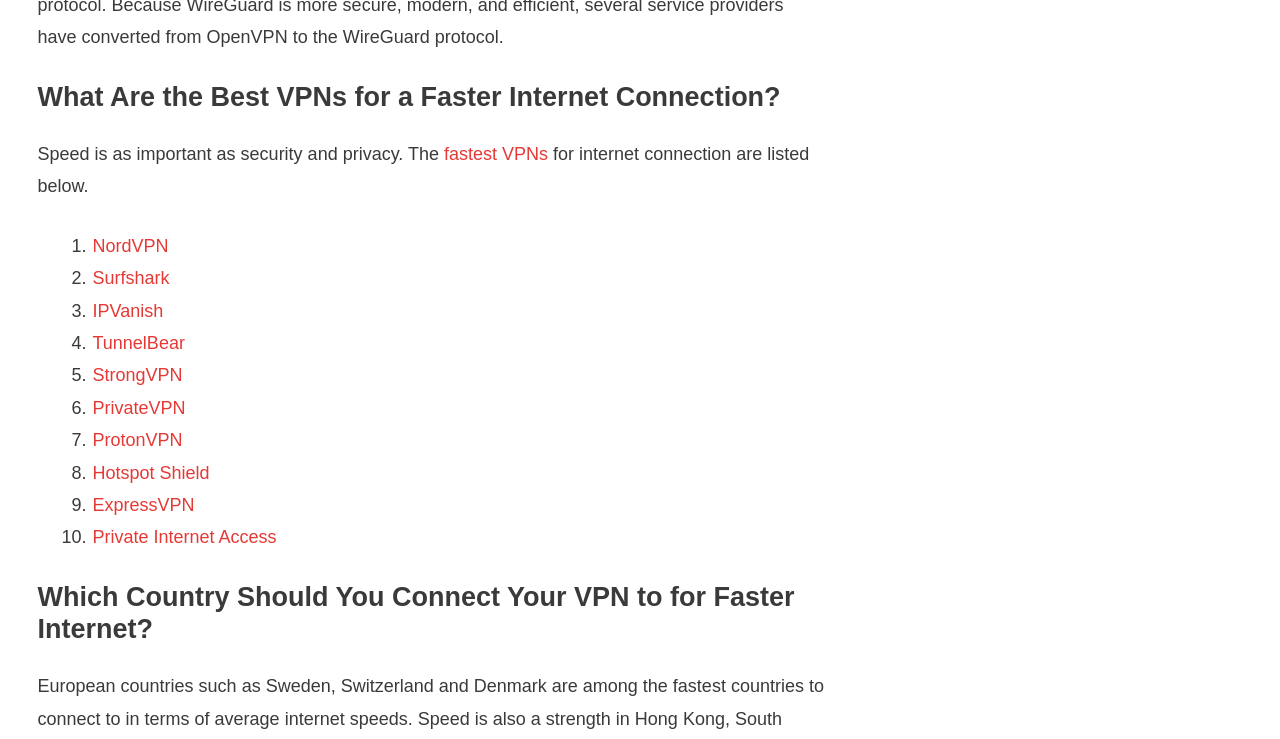Predict the bounding box of the UI element based on the description: "fastest VPNs". The coordinates should be four float numbers between 0 and 1, formatted as [left, top, right, bottom].

[0.347, 0.195, 0.428, 0.222]